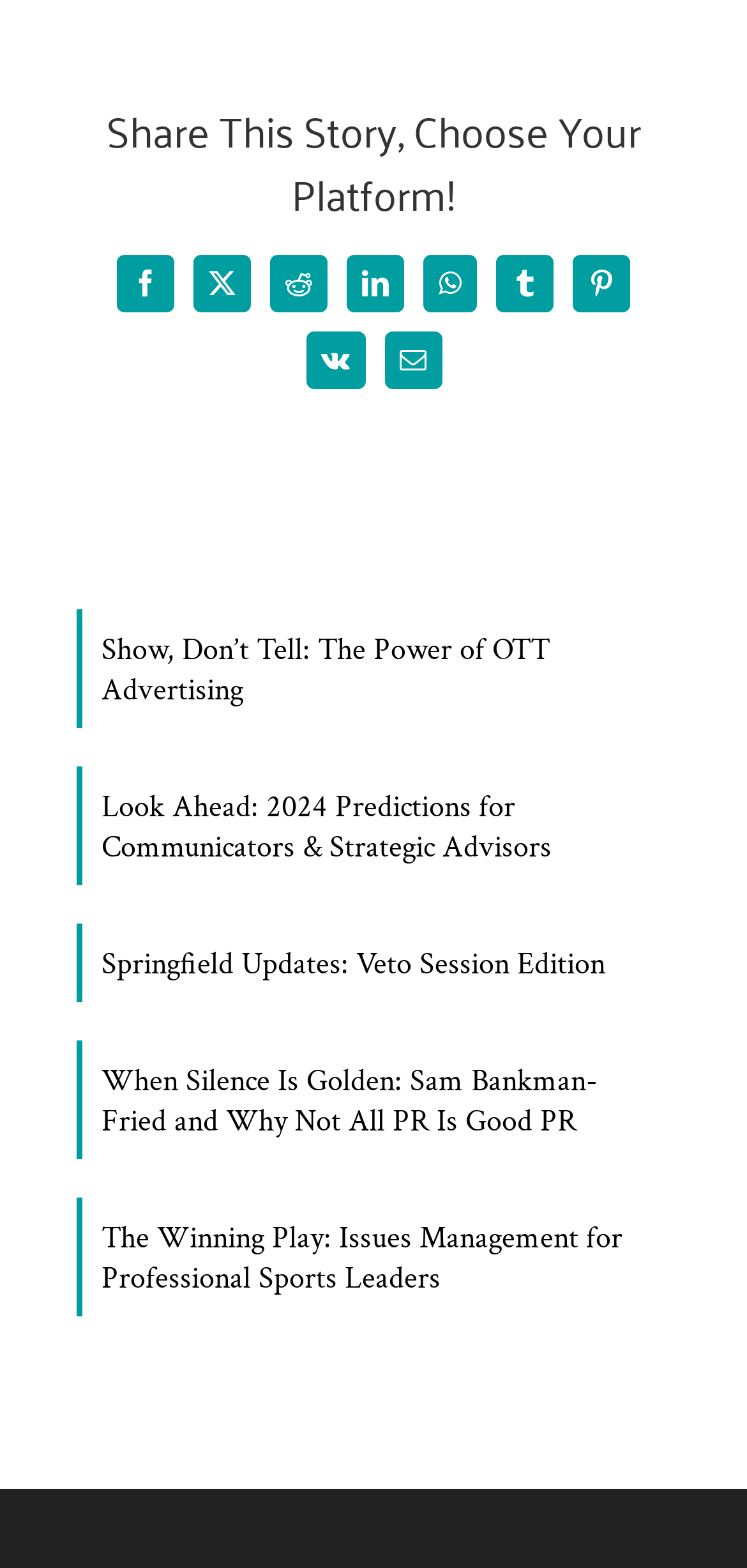Use a single word or phrase to answer the question: How many article links are available?

5